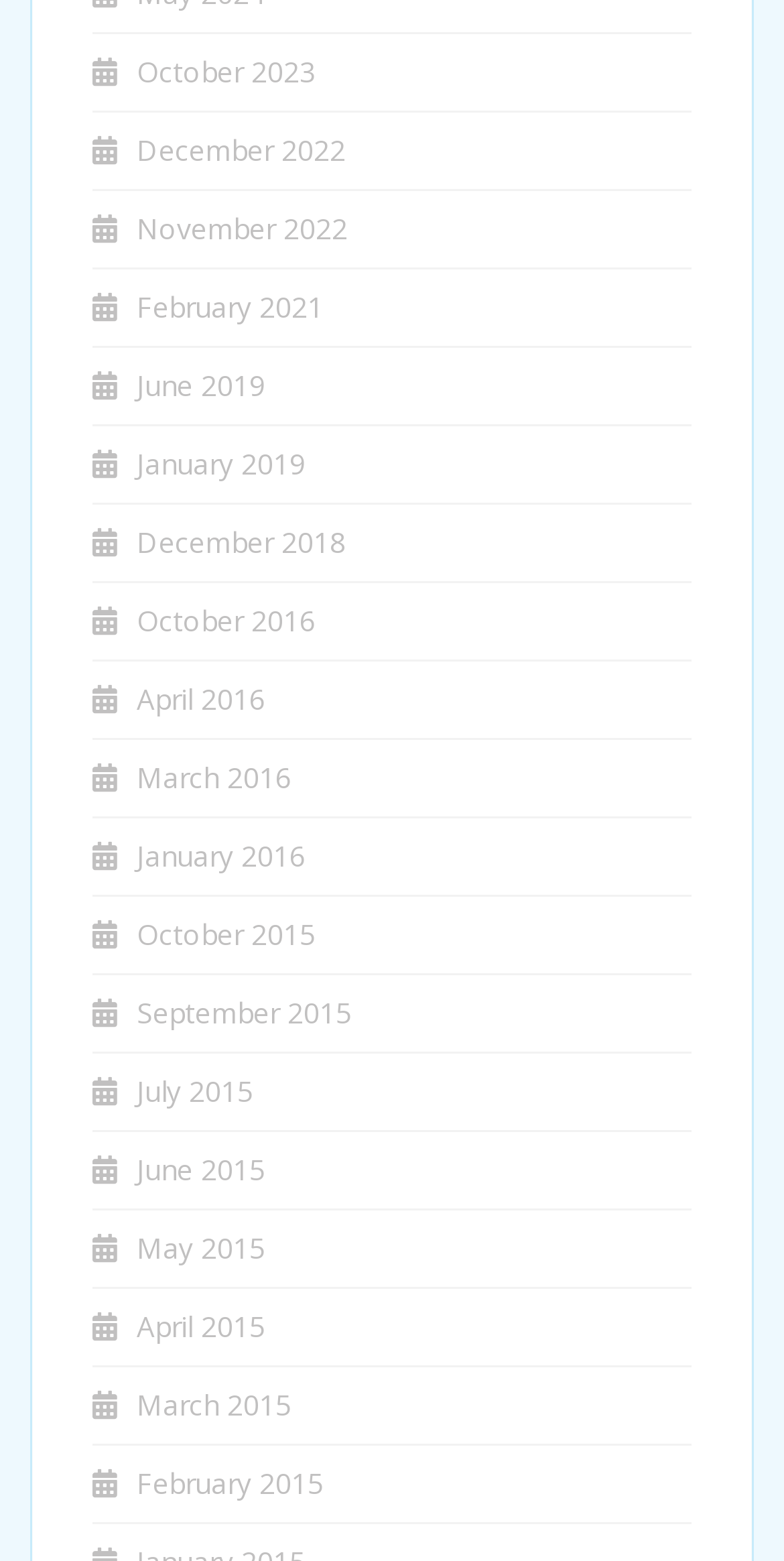How many months are listed from the year 2015?
Please provide a comprehensive and detailed answer to the question.

I counted the number of links that correspond to the year 2015, which are 'October 2015', 'September 2015', 'July 2015', 'June 2015', 'May 2015', and 'April 2015', totaling 6 months.